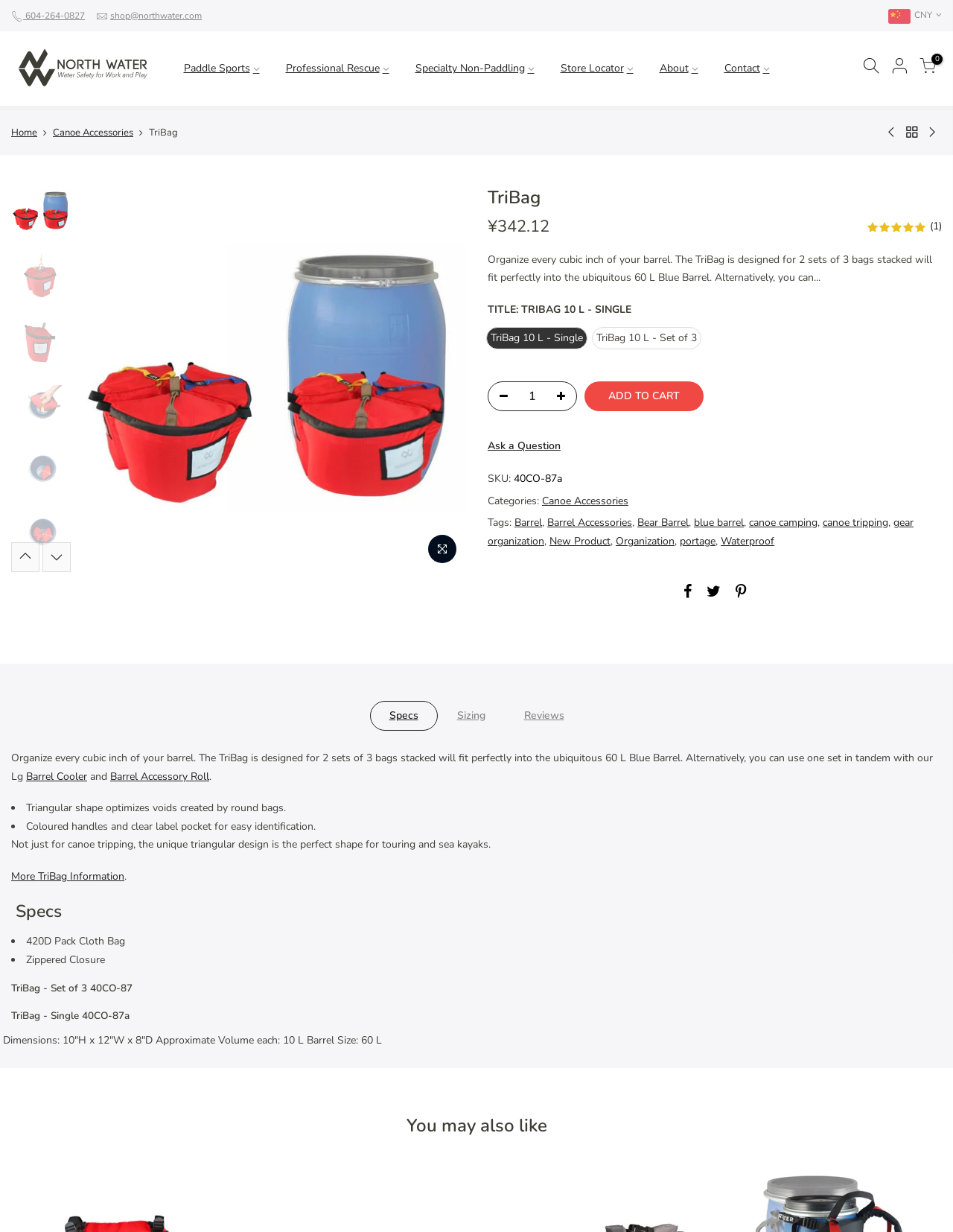Give a short answer to this question using one word or a phrase:
What is the use of the coloured handles on the TriBag?

Easy identification